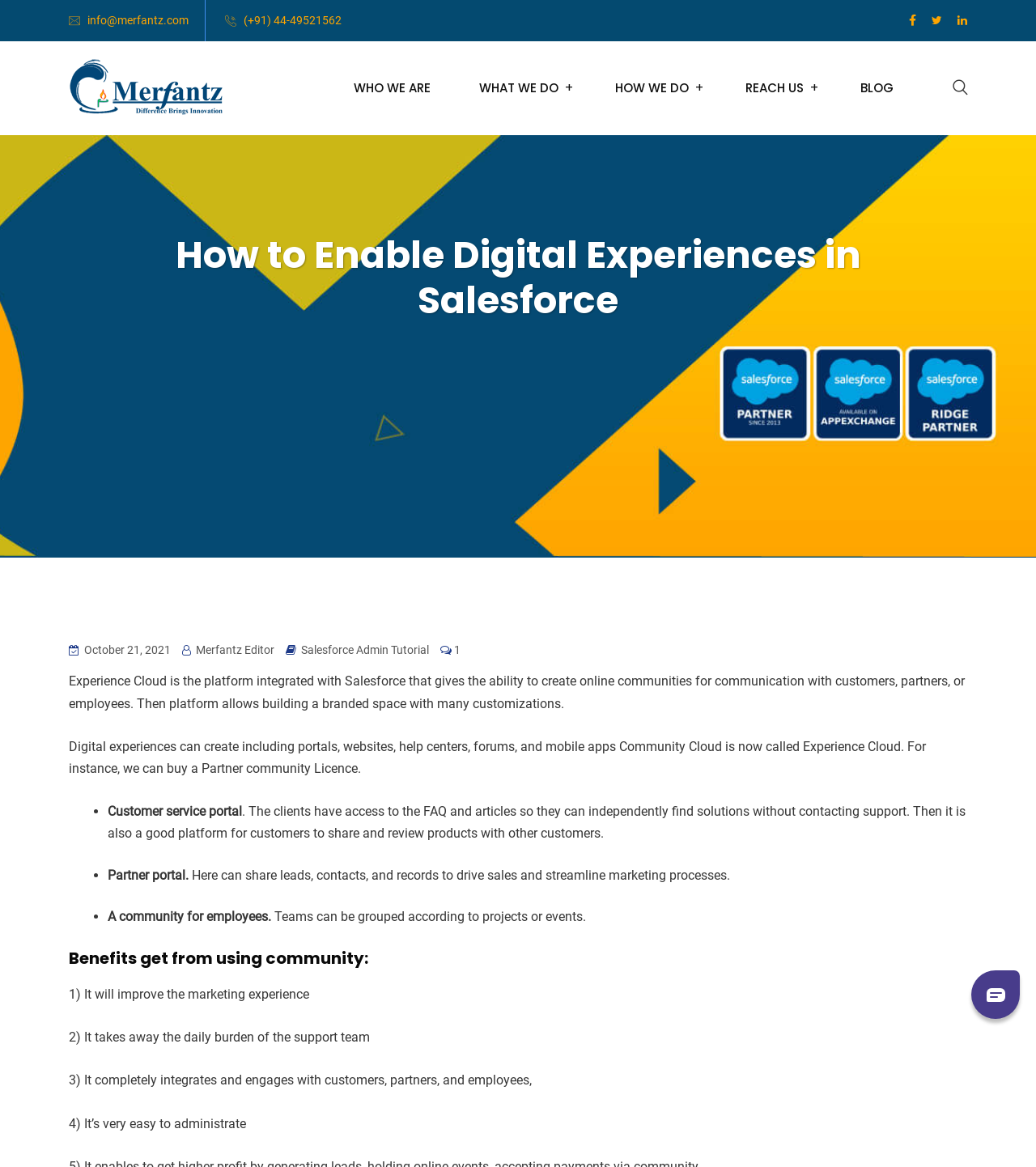Please provide a one-word or phrase answer to the question: 
What type of licence can be bought?

Partner community Licence